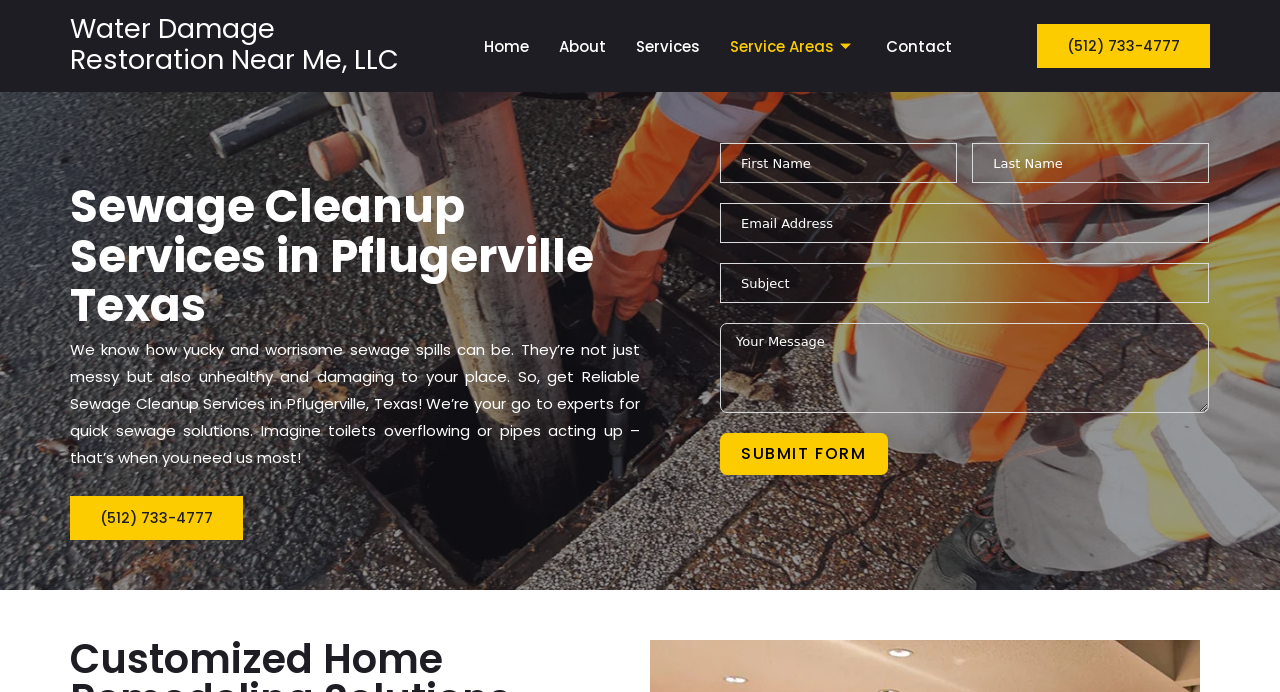Identify the bounding box coordinates of the clickable section necessary to follow the following instruction: "Click the 'Home' link". The coordinates should be presented as four float numbers from 0 to 1, i.e., [left, top, right, bottom].

[0.366, 0.034, 0.425, 0.099]